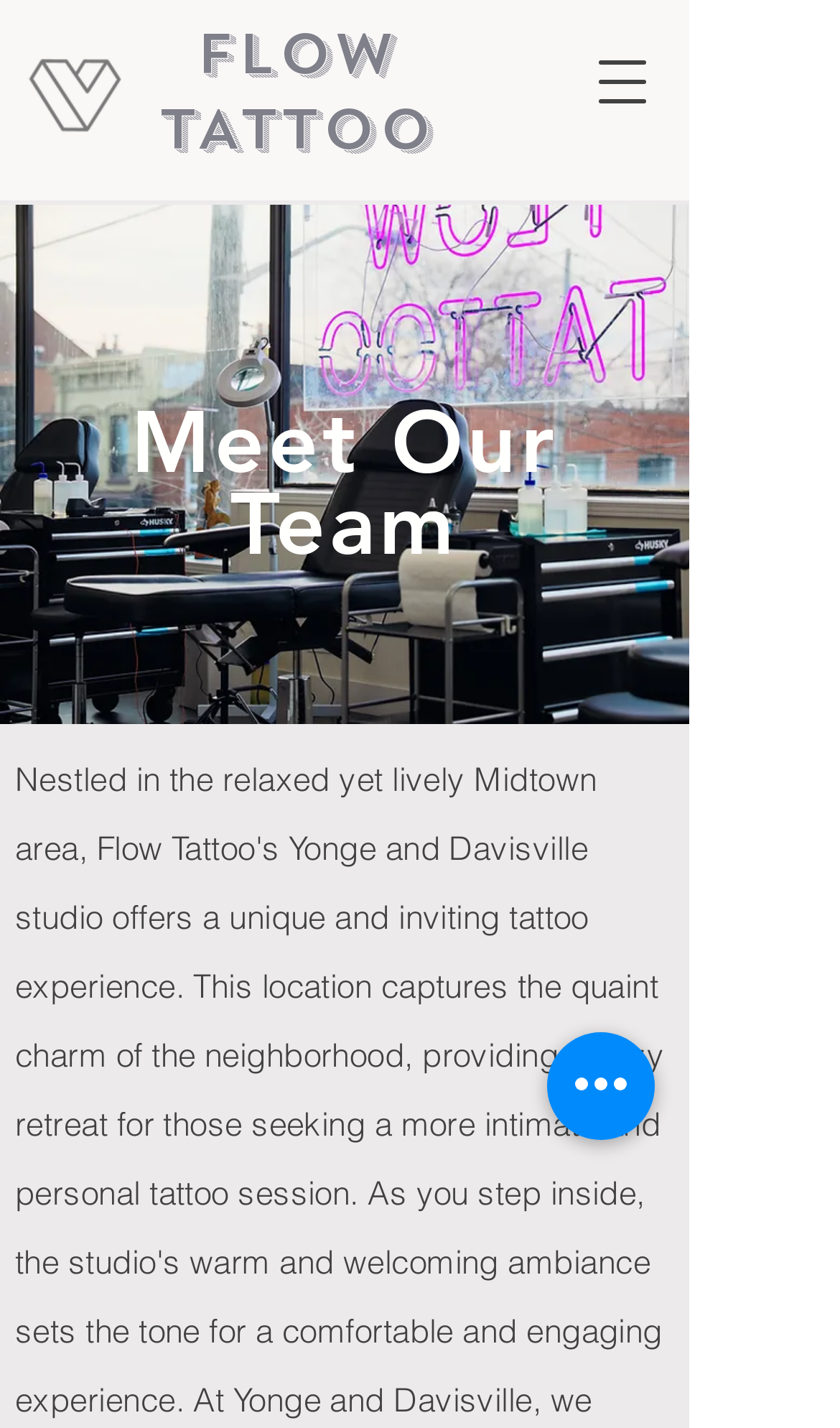Articulate a detailed summary of the webpage's content and design.

The webpage is about Flow Tattoo Studio, a tattoo shop located on Yonge and Davisville. At the top left corner, there is a logo image of the studio. Next to the logo, the studio's name "FLOW TATTOO" is displayed prominently in a heading. Below the studio's name, there is a navigation menu button on the top right corner.

On the left side of the page, there is a large image that takes up most of the vertical space, likely showcasing a tattoo artist's work. On the right side of the page, there is a heading that reads "Meet Our Team", indicating that the page will introduce the studio's tattoo artists.

At the bottom of the page, there is a button labeled "Quick actions", which may provide shortcuts to common actions on the page. Overall, the page appears to be a brief introduction to the tattoo studio and its team, with a focus on showcasing their work and expertise.